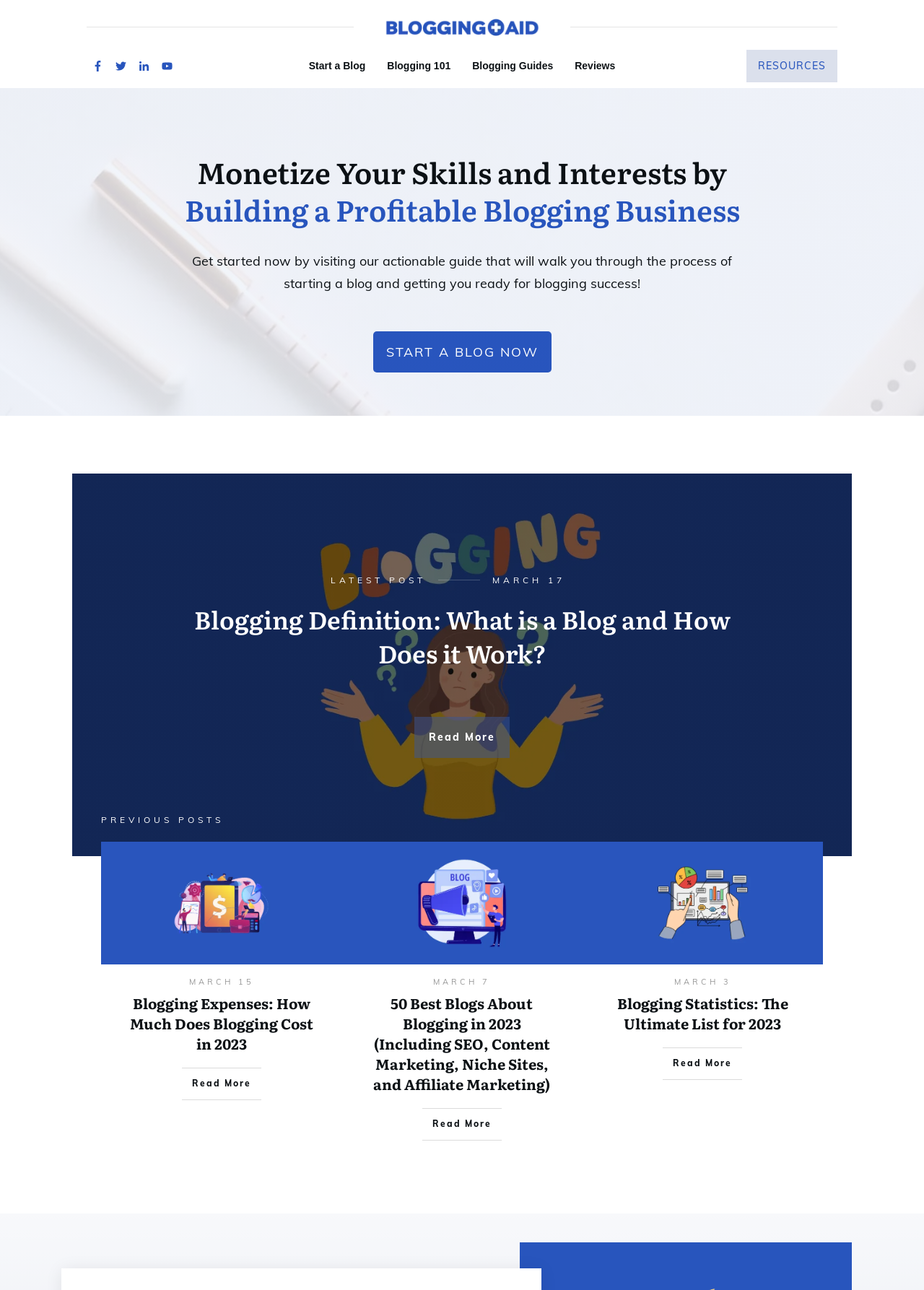What is the date of the second article?
Provide an in-depth answer to the question, covering all aspects.

The second article has a static text element that displays the date 'MARCH 15', which indicates that the date of the second article is March 15.